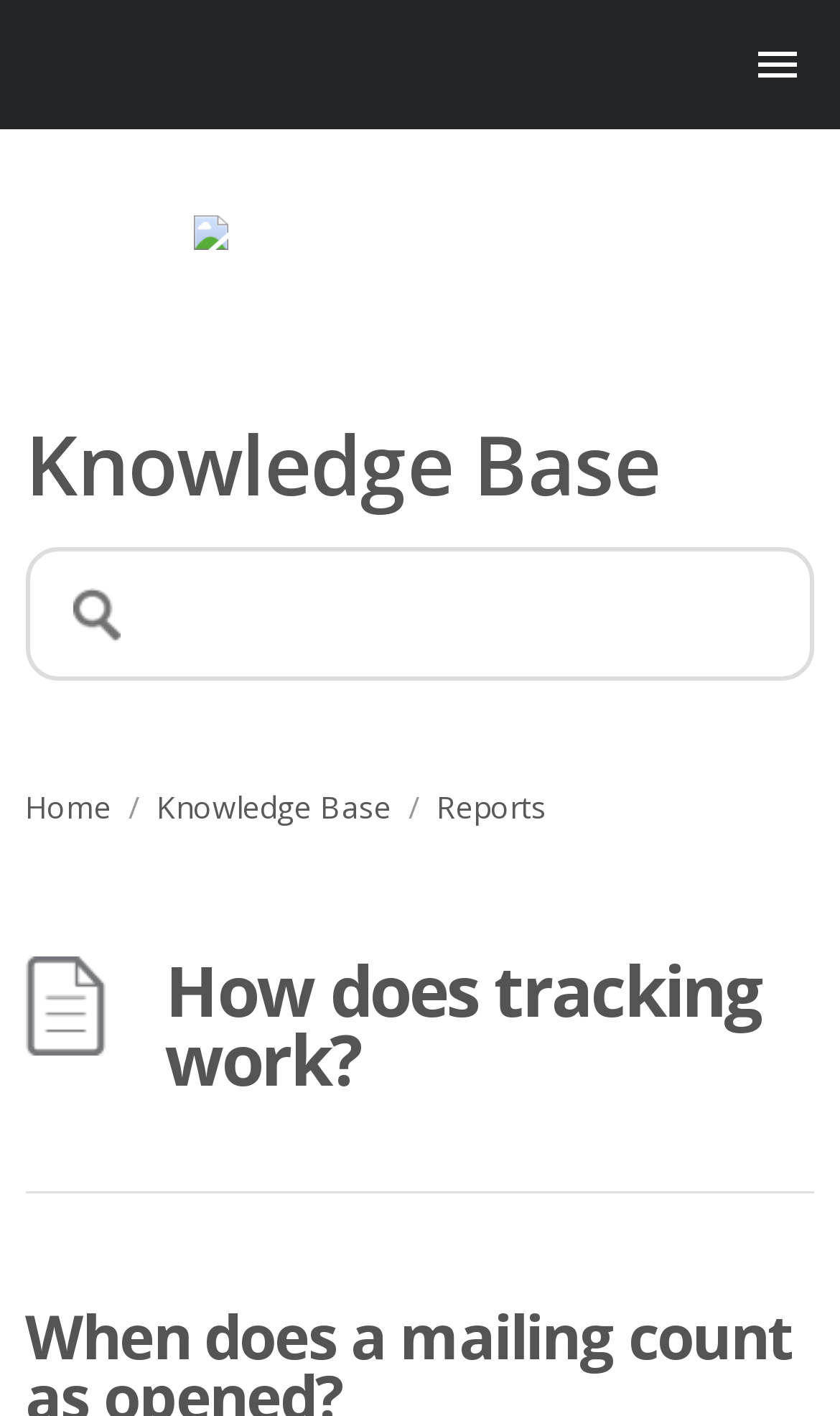Refer to the image and provide a thorough answer to this question:
What is the purpose of the textbox in the search box?

I analyzed the search box element and found a textbox element within it, which suggests that its purpose is to input search queries for searching the knowledge base.